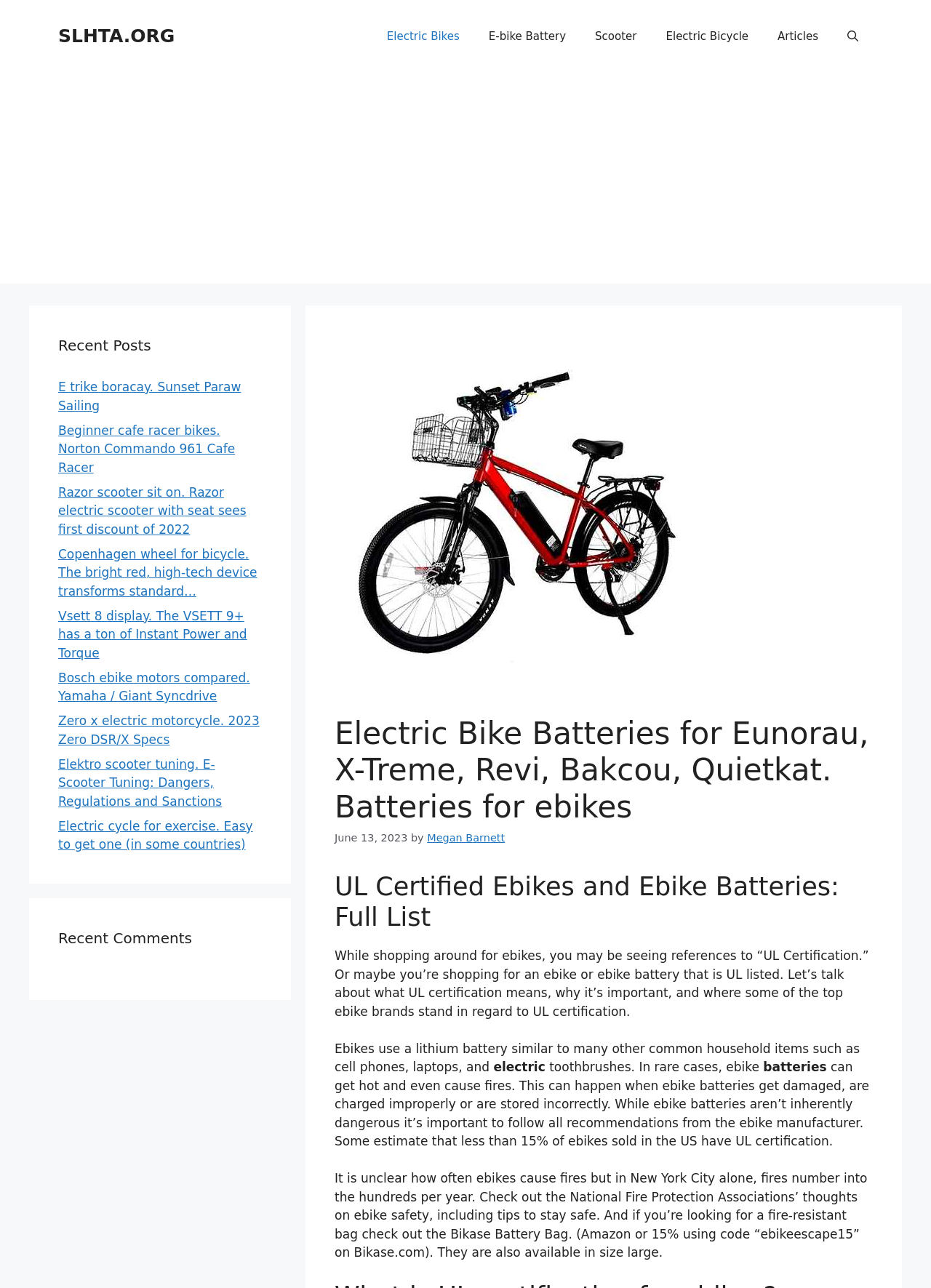Please specify the bounding box coordinates of the clickable region necessary for completing the following instruction: "View the 'Recent Comments' section". The coordinates must consist of four float numbers between 0 and 1, i.e., [left, top, right, bottom].

[0.062, 0.72, 0.281, 0.737]